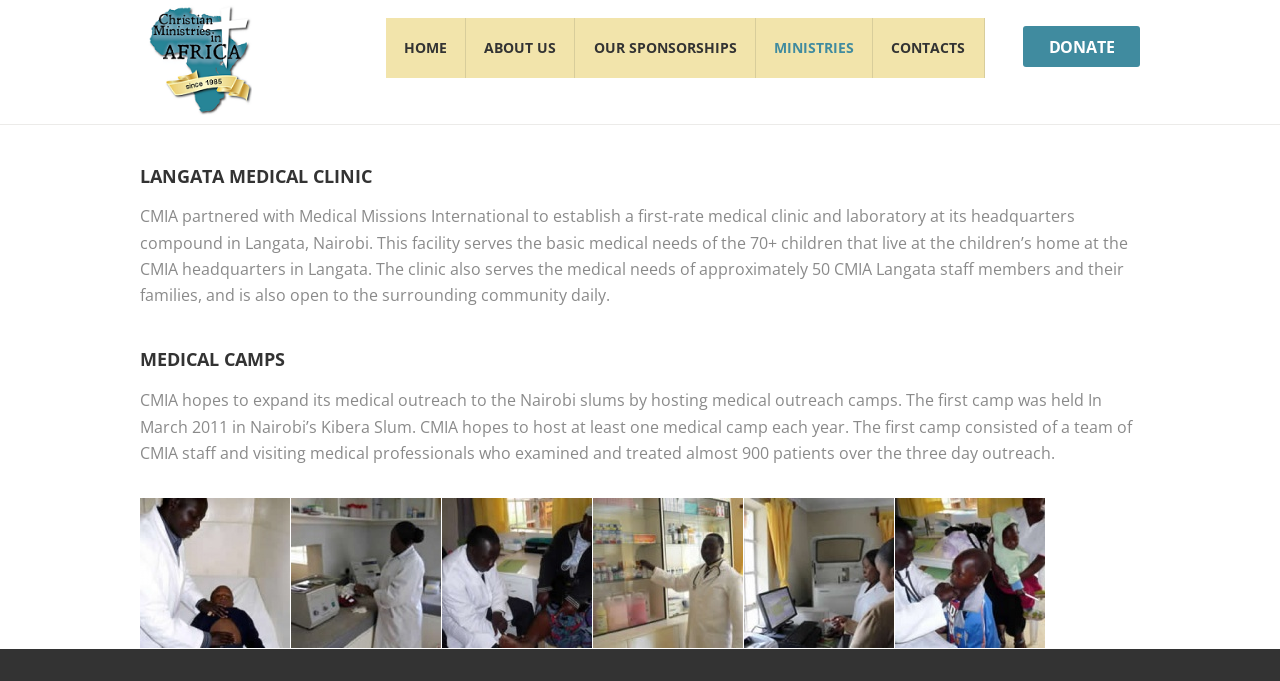Describe the webpage meticulously, covering all significant aspects.

The webpage is about Medical Outreach, a Christian ministry in Africa. At the top, there are several links, including "DONATE", "HOME", "ABOUT US", "OUR SPONSORSHIPS", "MINISTRIES", and "CONTACTS", which are aligned horizontally and take up about half of the screen width.

Below these links, there is a main article section that occupies most of the screen. The article is divided into two sections, each with a heading. The first section is about the "LANGATA MEDICAL CLINIC", which is a medical facility established by CMIA in Nairobi. The text describes the clinic's purpose and the services it provides to the local community.

The second section is about "MEDICAL CAMPS", which are outreach programs hosted by CMIA to provide medical services to the Nairobi slums. The text describes the first medical camp held in 2011 and CMIA's plans to host more camps in the future.

At the bottom of the article, there are six links arranged horizontally, which may be related to the medical camps or other outreach programs.

Overall, the webpage provides information about Medical Outreach's activities and programs in Africa, with a focus on its medical clinic and outreach camps.